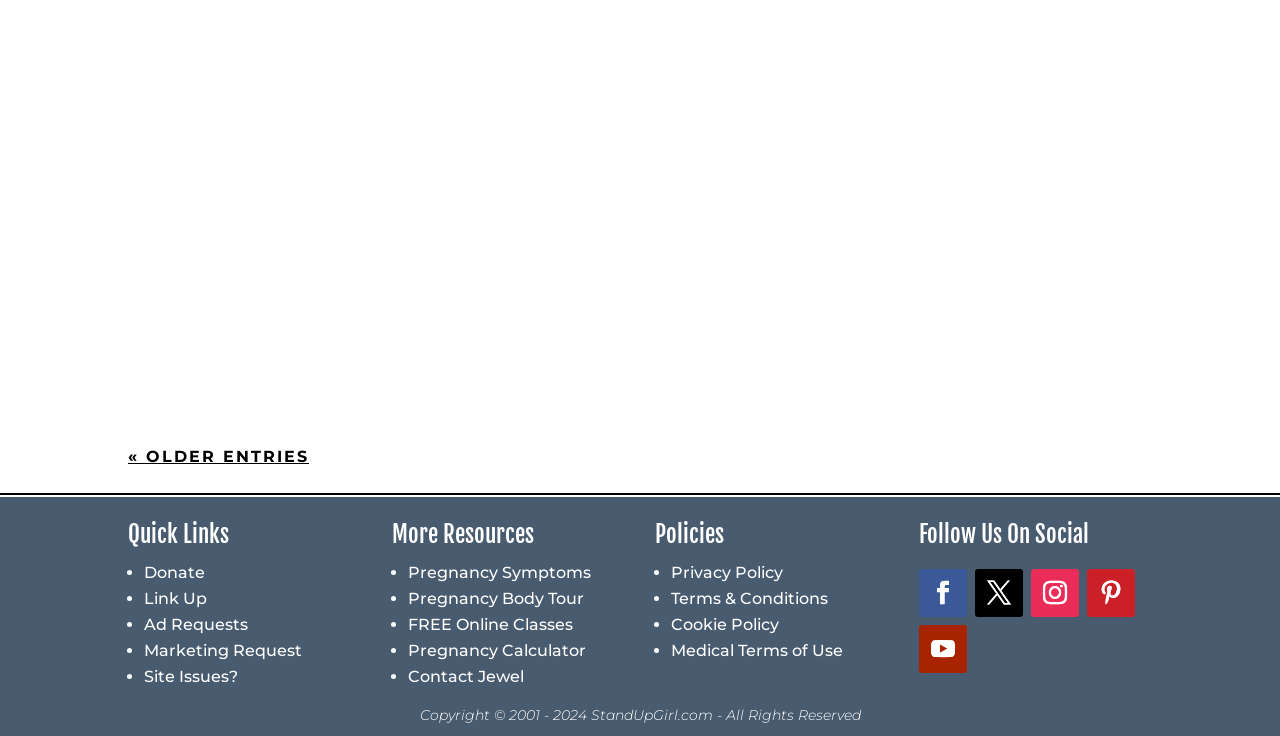Find the bounding box coordinates of the element to click in order to complete this instruction: "Visit the 'Donate' page". The bounding box coordinates must be four float numbers between 0 and 1, denoted as [left, top, right, bottom].

[0.112, 0.764, 0.16, 0.79]